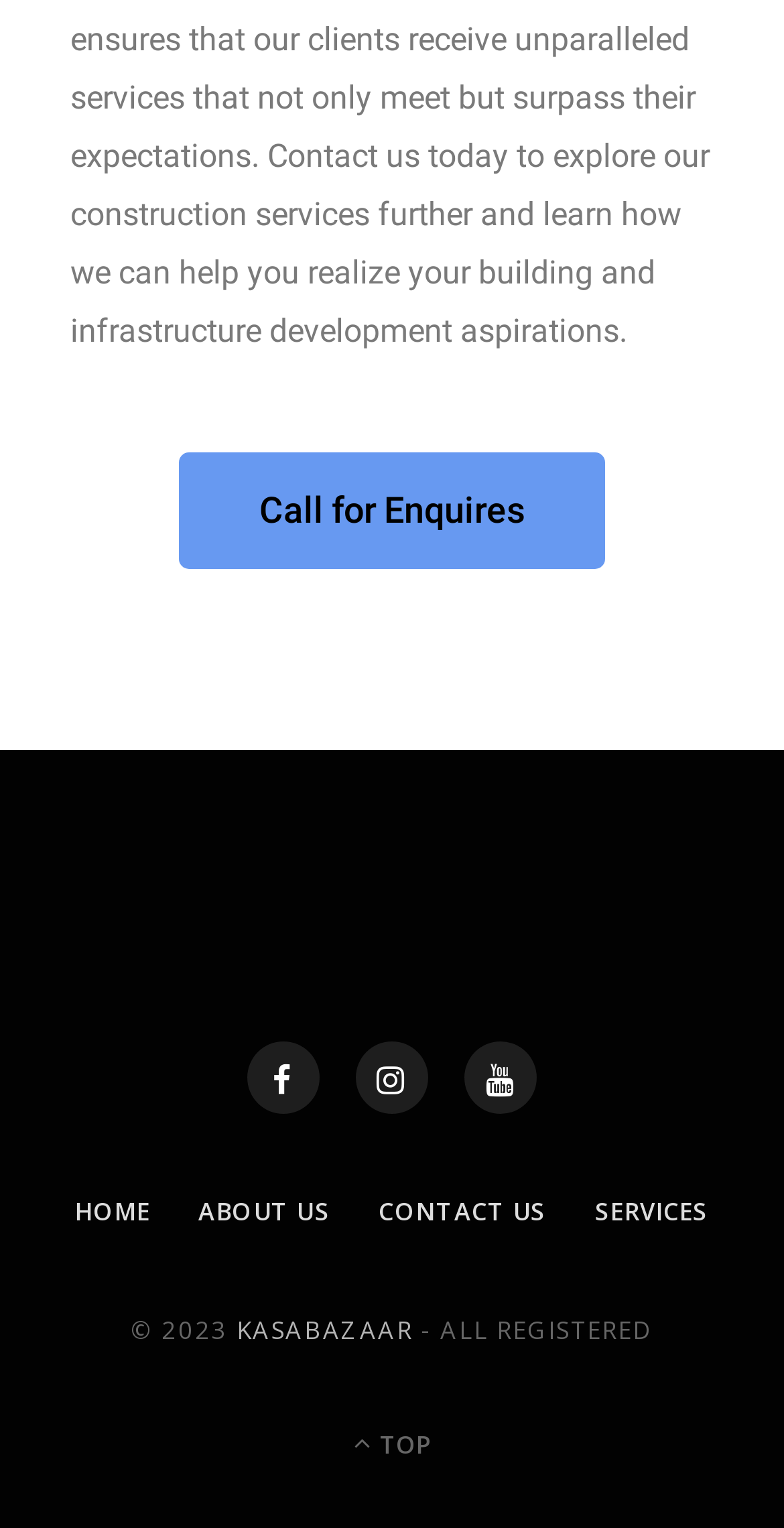Specify the bounding box coordinates of the region I need to click to perform the following instruction: "Contact us". The coordinates must be four float numbers in the range of 0 to 1, i.e., [left, top, right, bottom].

[0.483, 0.781, 0.697, 0.804]